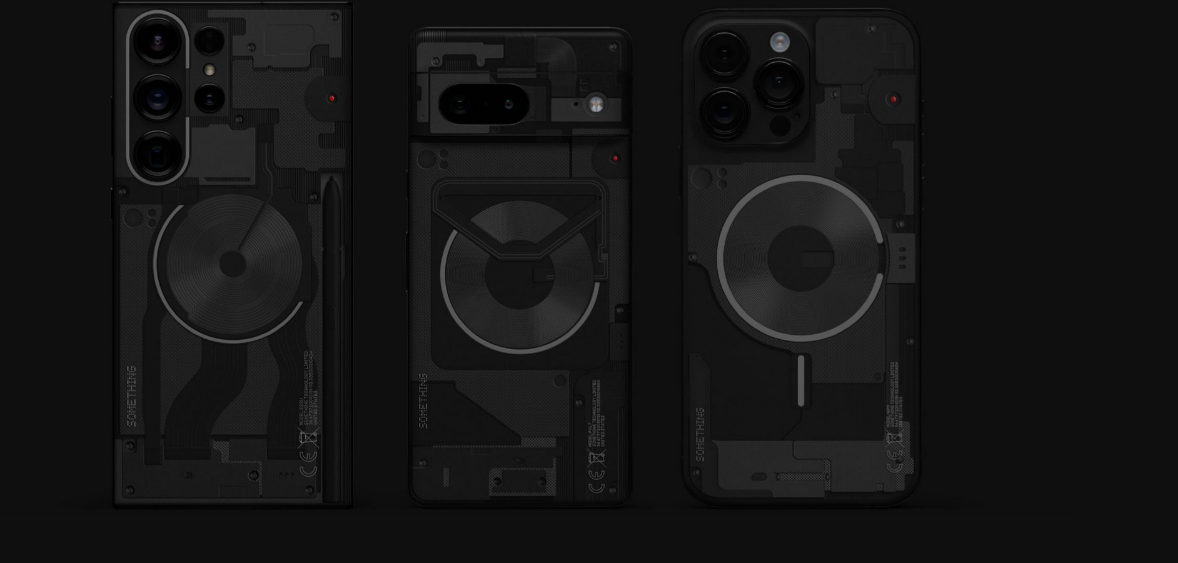Answer the following query with a single word or phrase:
How many smartphones are in the image?

Three